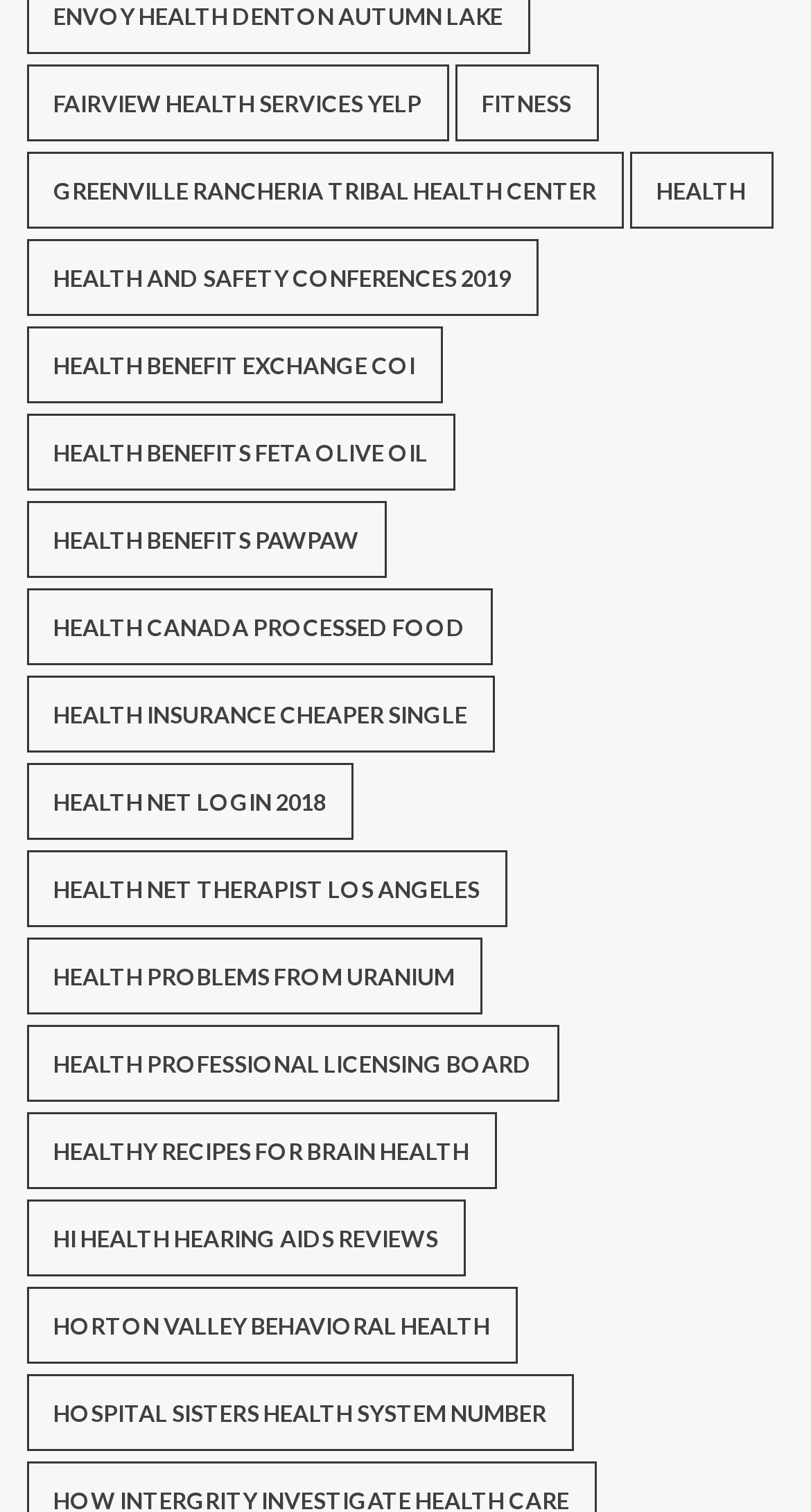Based on the element description, predict the bounding box coordinates (top-left x, top-left y, bottom-right x, bottom-right y) for the UI element in the screenshot: health

[0.776, 0.101, 0.953, 0.152]